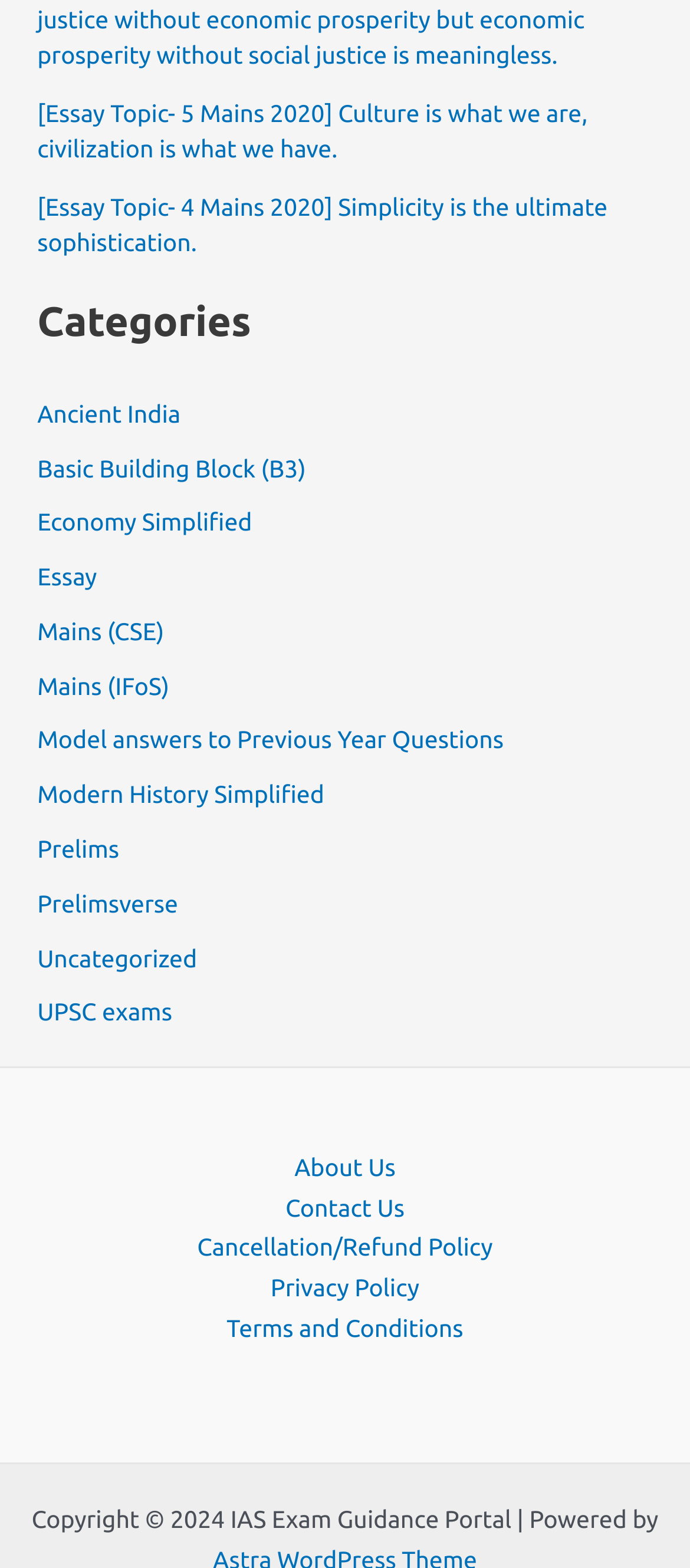Provide a thorough and detailed response to the question by examining the image: 
What is the copyright year mentioned at the bottom of the webpage?

The copyright information at the bottom of the webpage mentions 'Copyright © 2024 IAS Exam Guidance Portal', indicating that the website's content is copyrighted until 2024.